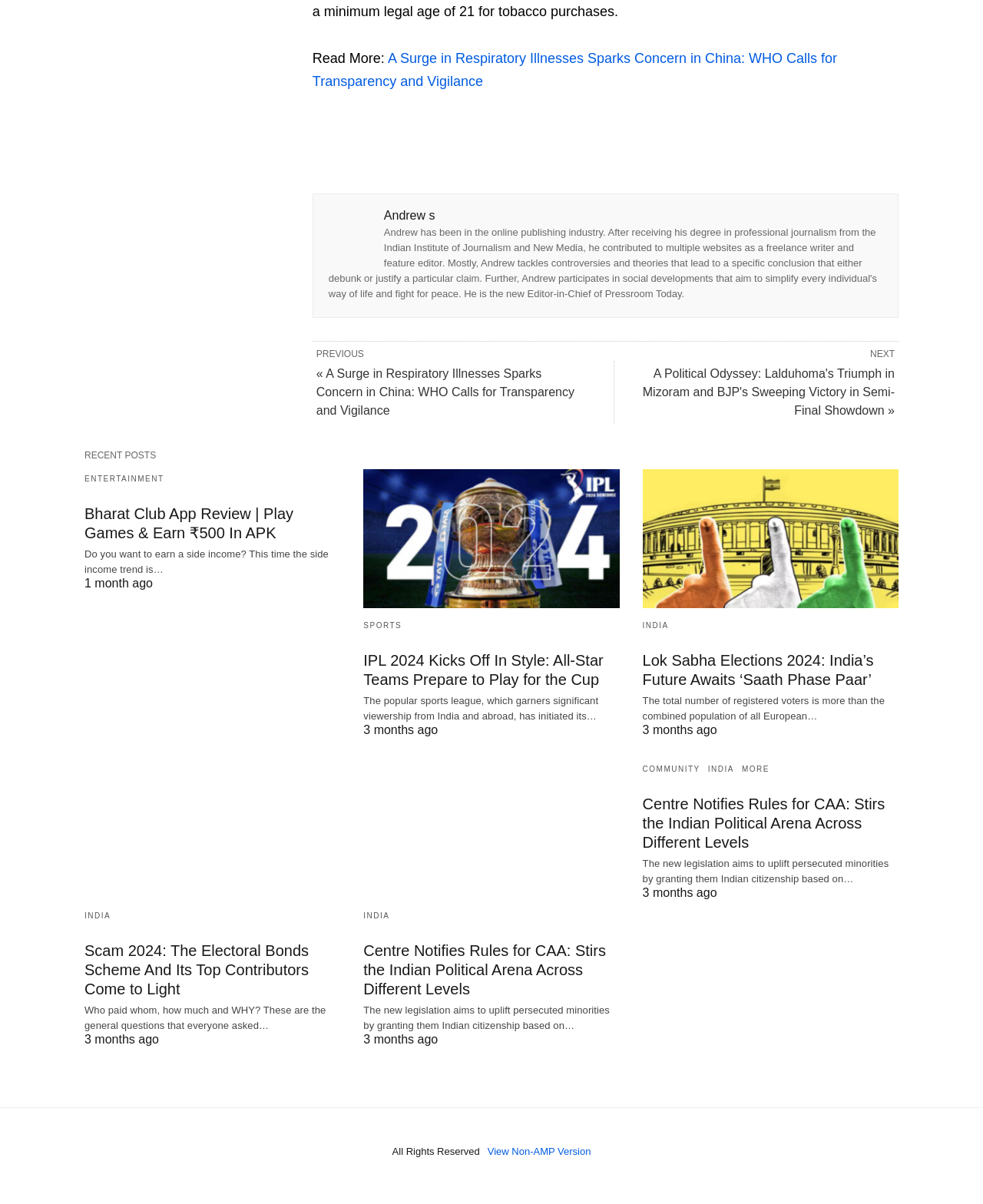Determine the bounding box coordinates for the area that needs to be clicked to fulfill this task: "Explore the ENTERTAINMENT category". The coordinates must be given as four float numbers between 0 and 1, i.e., [left, top, right, bottom].

[0.086, 0.394, 0.167, 0.401]